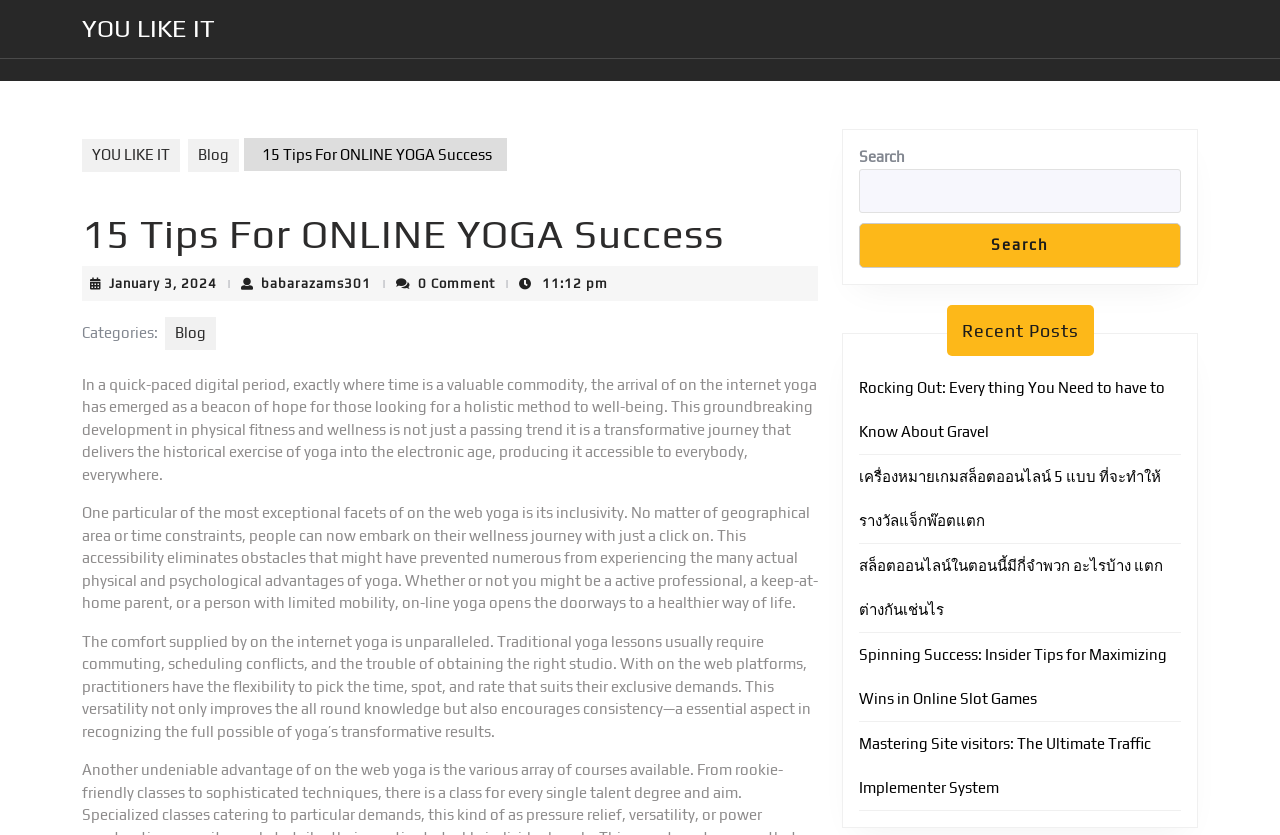What is the category of the current blog post?
Could you please answer the question thoroughly and with as much detail as possible?

The category of the current blog post can be determined by looking at the links above the title of the blog post. There are two links, 'YOU LIKE IT' and 'Blog', which suggest that the current blog post belongs to the 'Blog' category.